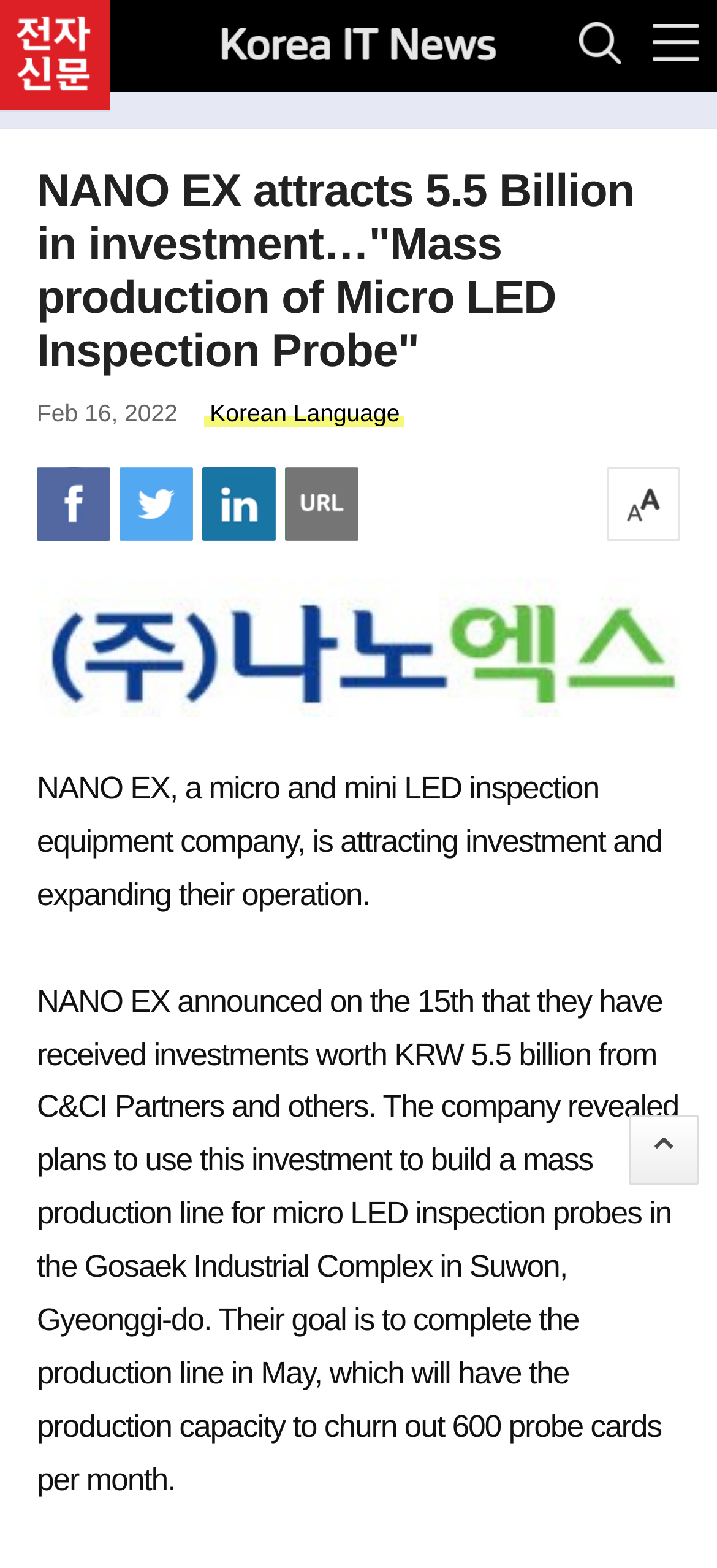Please determine the bounding box coordinates of the element's region to click in order to carry out the following instruction: "Click the ETNews logo". The coordinates should be four float numbers between 0 and 1, i.e., [left, top, right, bottom].

[0.0, 0.0, 0.154, 0.07]